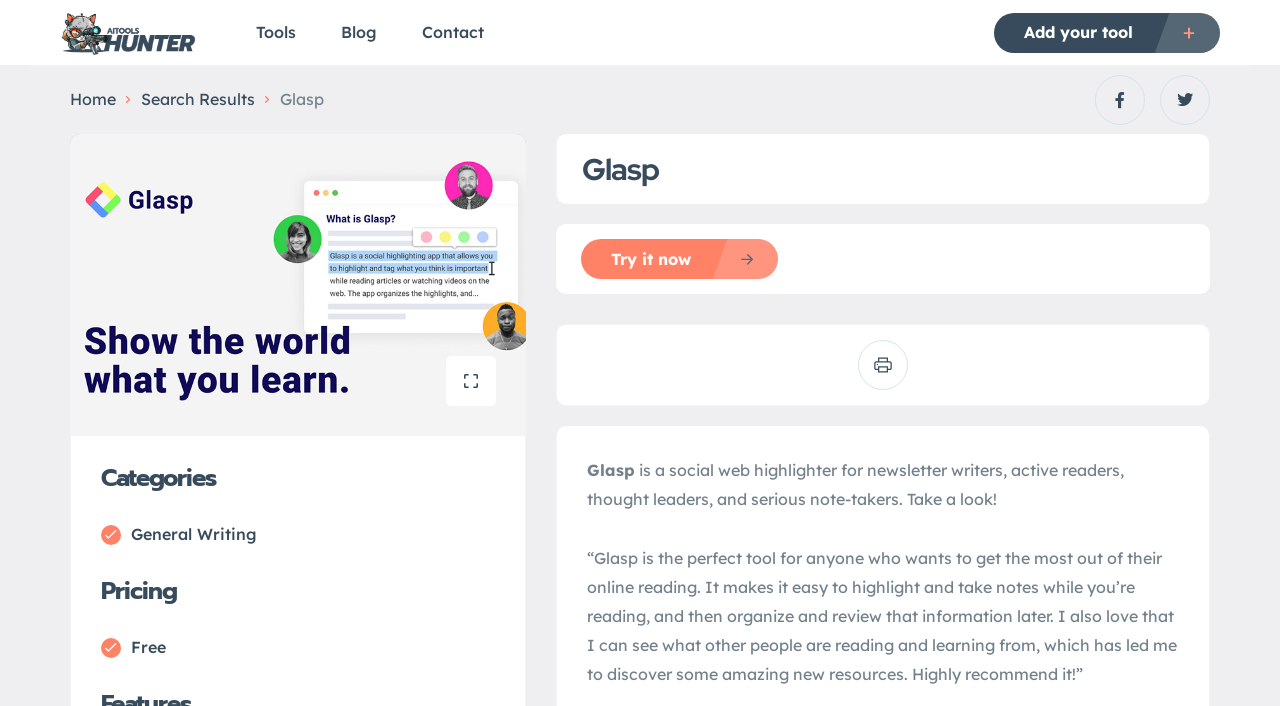Identify the bounding box coordinates for the element you need to click to achieve the following task: "Go to the blog". Provide the bounding box coordinates as four float numbers between 0 and 1, in the form [left, top, right, bottom].

[0.267, 0.0, 0.295, 0.092]